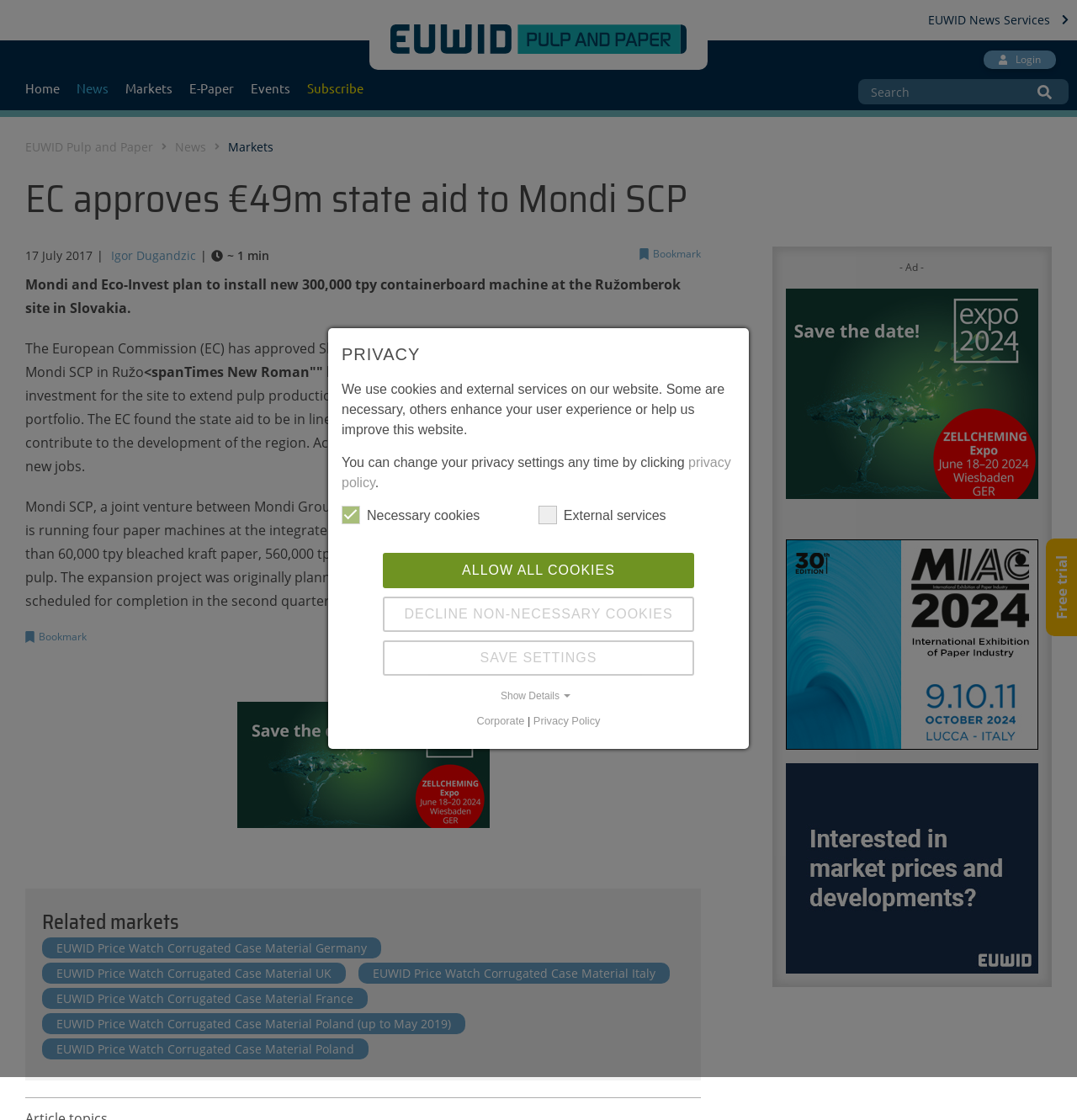Give a complete and precise description of the webpage's appearance.

This webpage appears to be a news article from EUWID, a news service focused on the pulp and paper industry. At the top of the page, there is a navigation menu with links to "Home", "News", "Markets", "E-Paper", "Events", and "Subscribe". Below this menu, there is a search bar with a "Search" button.

The main content of the page is an article with the title "EC approves €49m state aid to Mondi SCP". The article is dated July 17, 2017, and is attributed to Igor Dugandzic. The text of the article discusses Mondi and Eco-Invest's plans to install a new containerboard machine at their pulp and paper mill in Ružomberok, Slovakia.

To the right of the article, there is a section with links to related markets, including EUWID Price Watch Corrugated Case Material for various countries. Below this section, there is a horizontal separator line.

There are several advertisements scattered throughout the page, including images and links to external websites. At the bottom of the page, there is a section with links to "Free trial", "Corporate", "Privacy Policy", and "Show Details". There is also a notice about the use of cookies and external services on the website, with options to change privacy settings or allow/decline non-necessary cookies.

Overall, the webpage is focused on providing news and information about the pulp and paper industry, with a specific article about Mondi and Eco-Invest's plans in Slovakia.